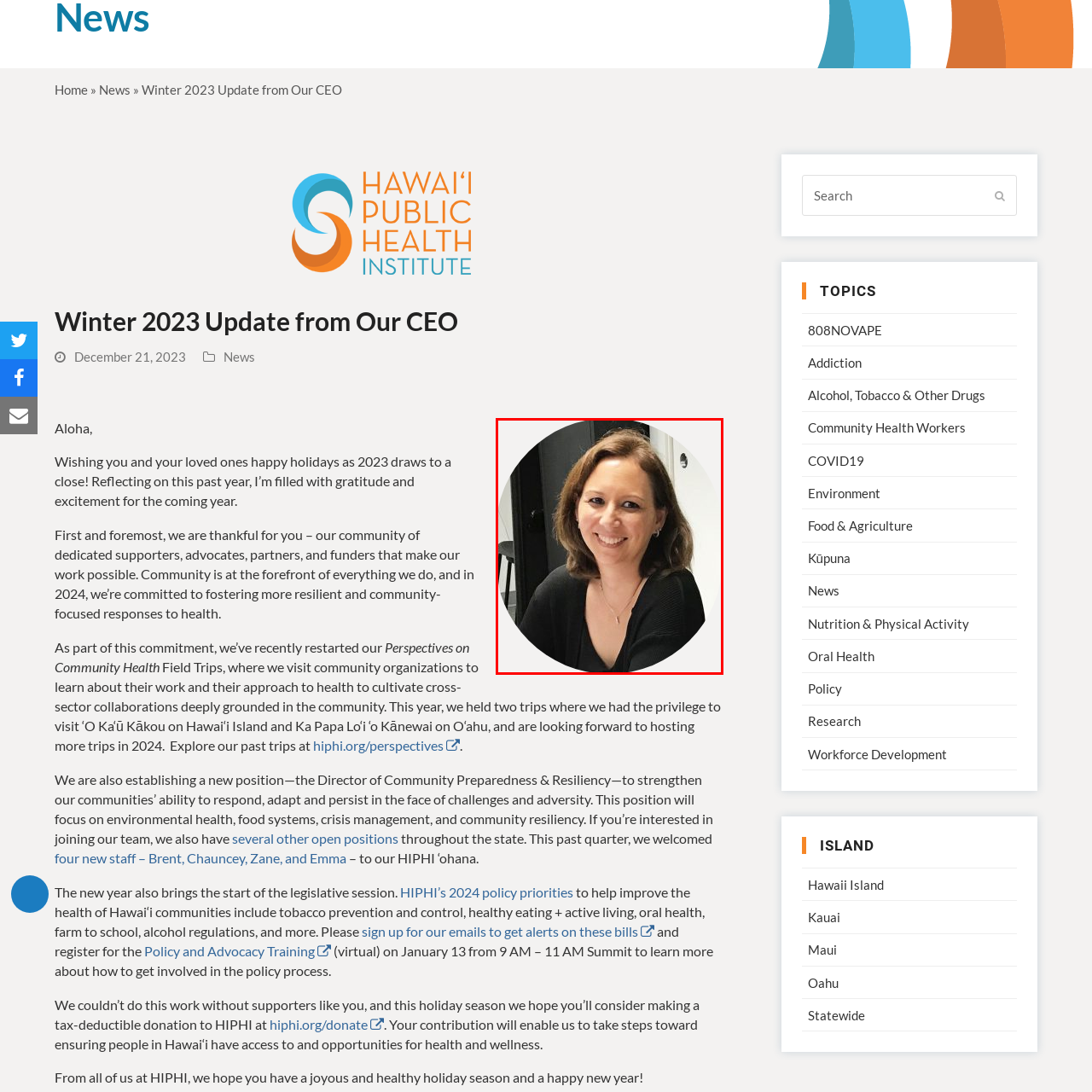Is the woman standing in the image?
Assess the image contained within the red bounding box and give a detailed answer based on the visual elements present in the image.

The caption states that the woman is 'seated', implying that she is sitting down rather than standing in the image.